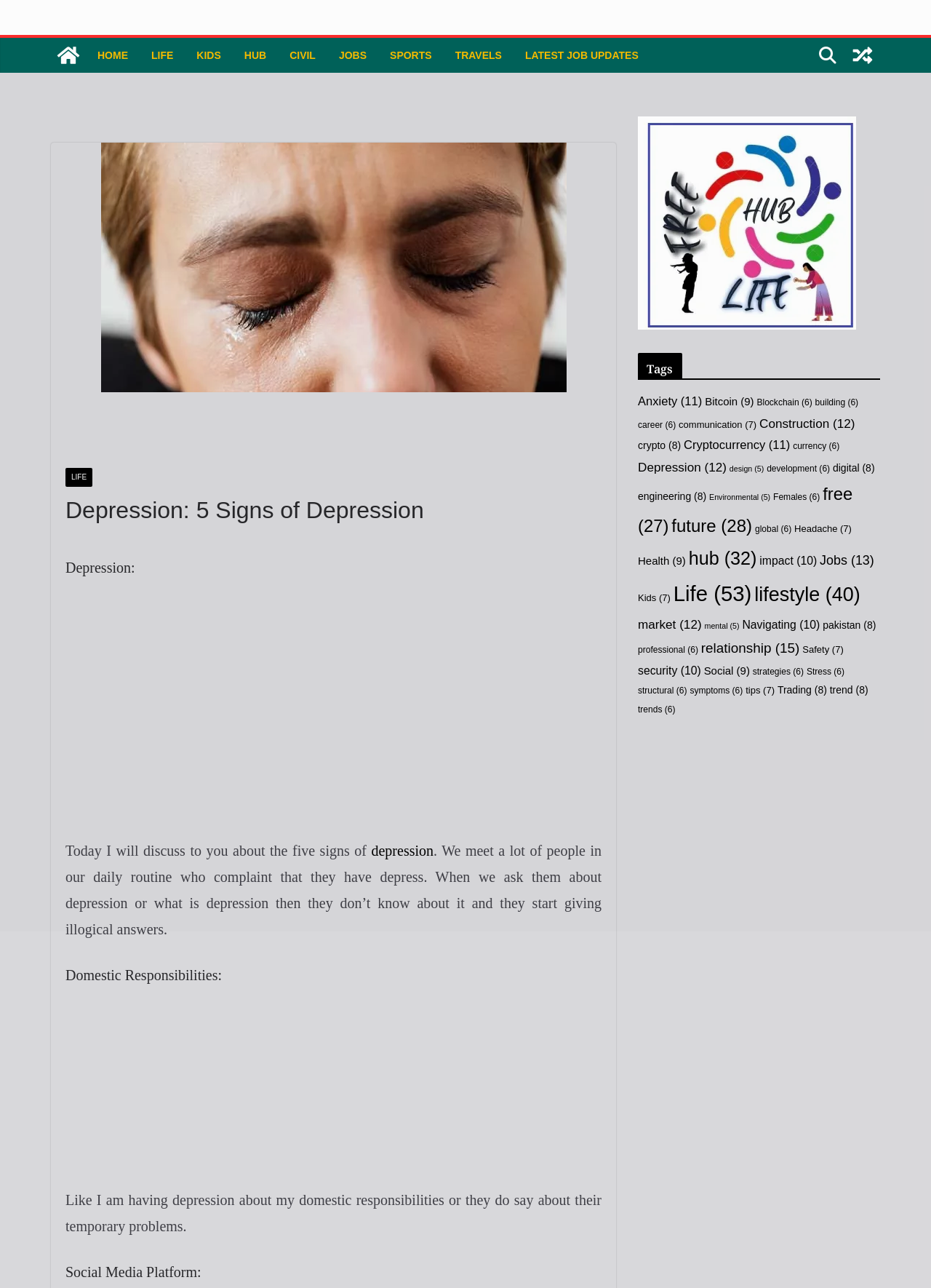Highlight the bounding box coordinates of the element that should be clicked to carry out the following instruction: "View a random post". The coordinates must be given as four float numbers ranging from 0 to 1, i.e., [left, top, right, bottom].

[0.908, 0.029, 0.945, 0.056]